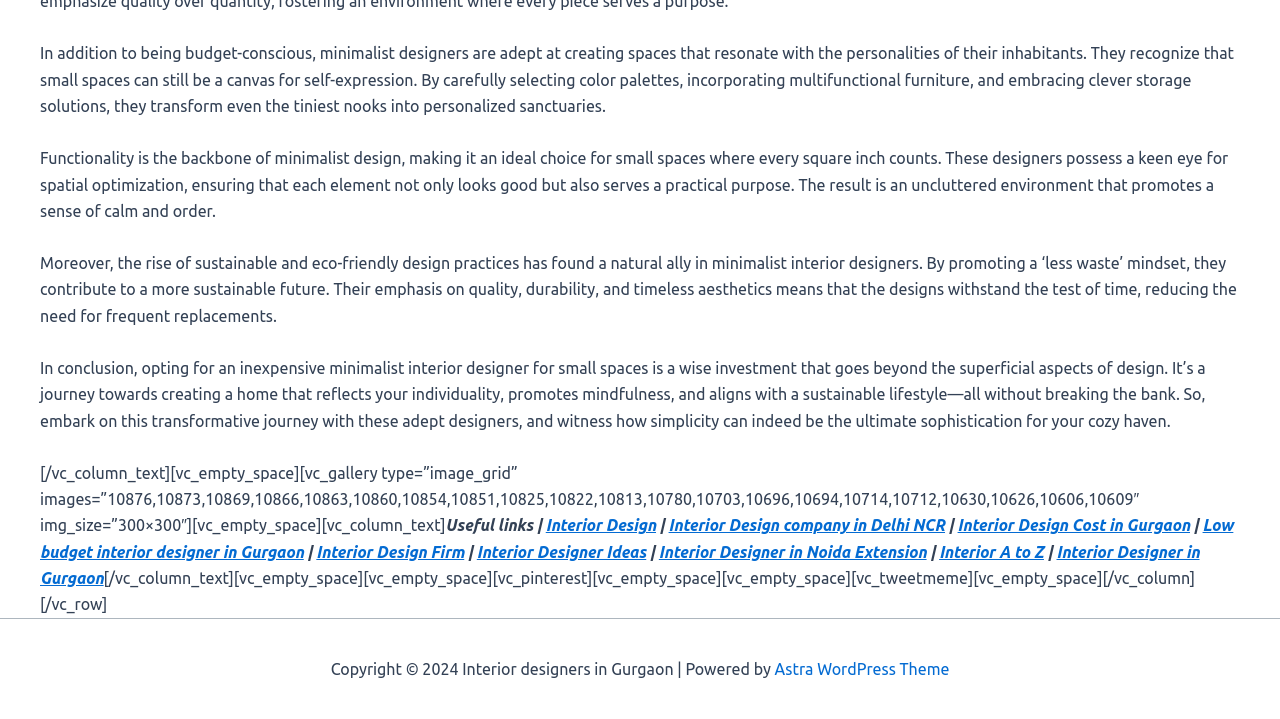What is the purpose of the links at the bottom of the webpage?
Using the details shown in the screenshot, provide a comprehensive answer to the question.

The links at the bottom of the webpage, such as 'Interior Design', 'Interior Design company in Delhi NCR', and 'Interior Design Cost in Gurgaon', are provided as useful links for users to access related information or services.